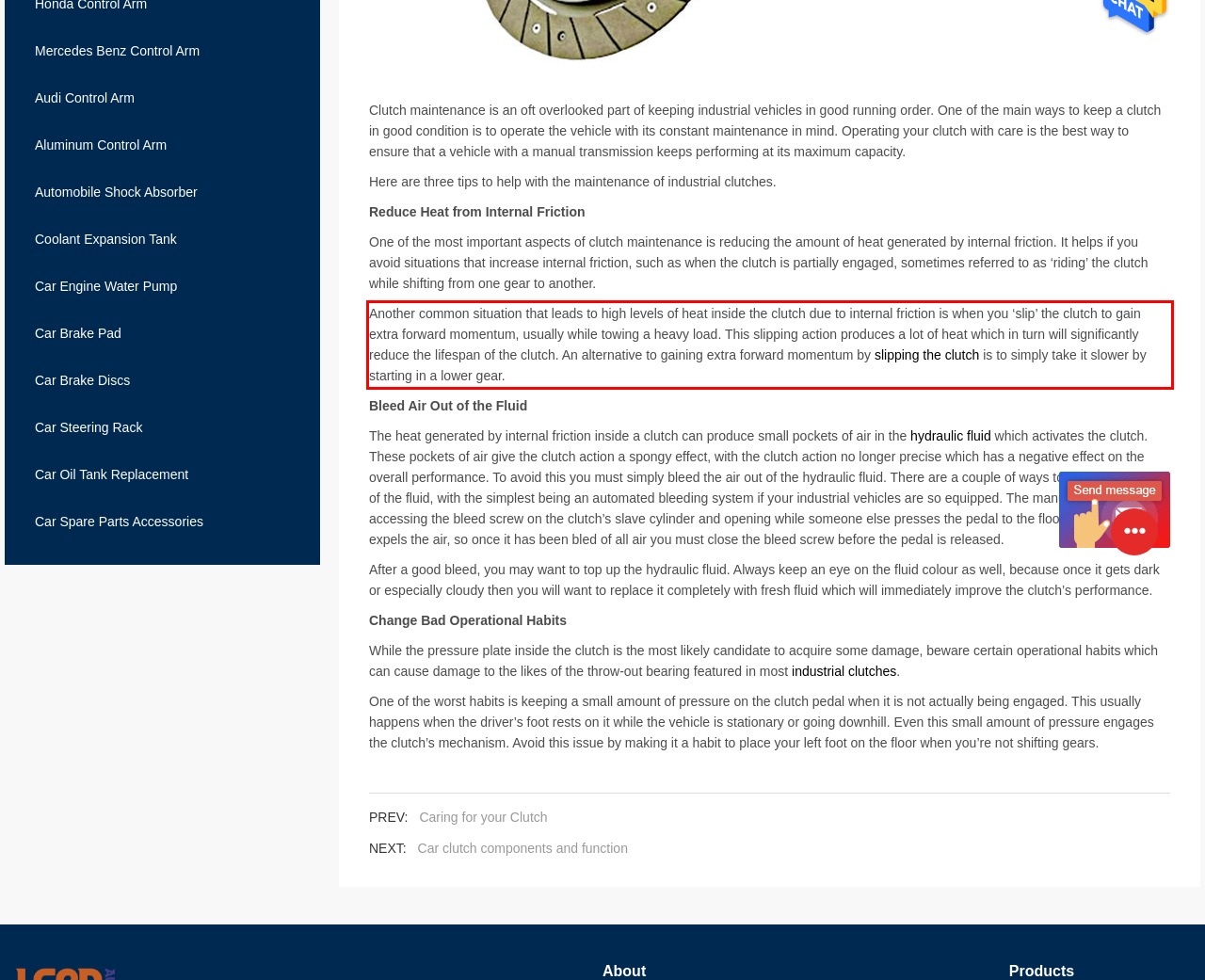Given the screenshot of the webpage, identify the red bounding box, and recognize the text content inside that red bounding box.

Another common situation that leads to high levels of heat inside the clutch due to internal friction is when you ‘slip’ the clutch to gain extra forward momentum, usually while towing a heavy load. This slipping action produces a lot of heat which in turn will significantly reduce the lifespan of the clutch. An alternative to gaining extra forward momentum by slipping the clutch is to simply take it slower by starting in a lower gear.